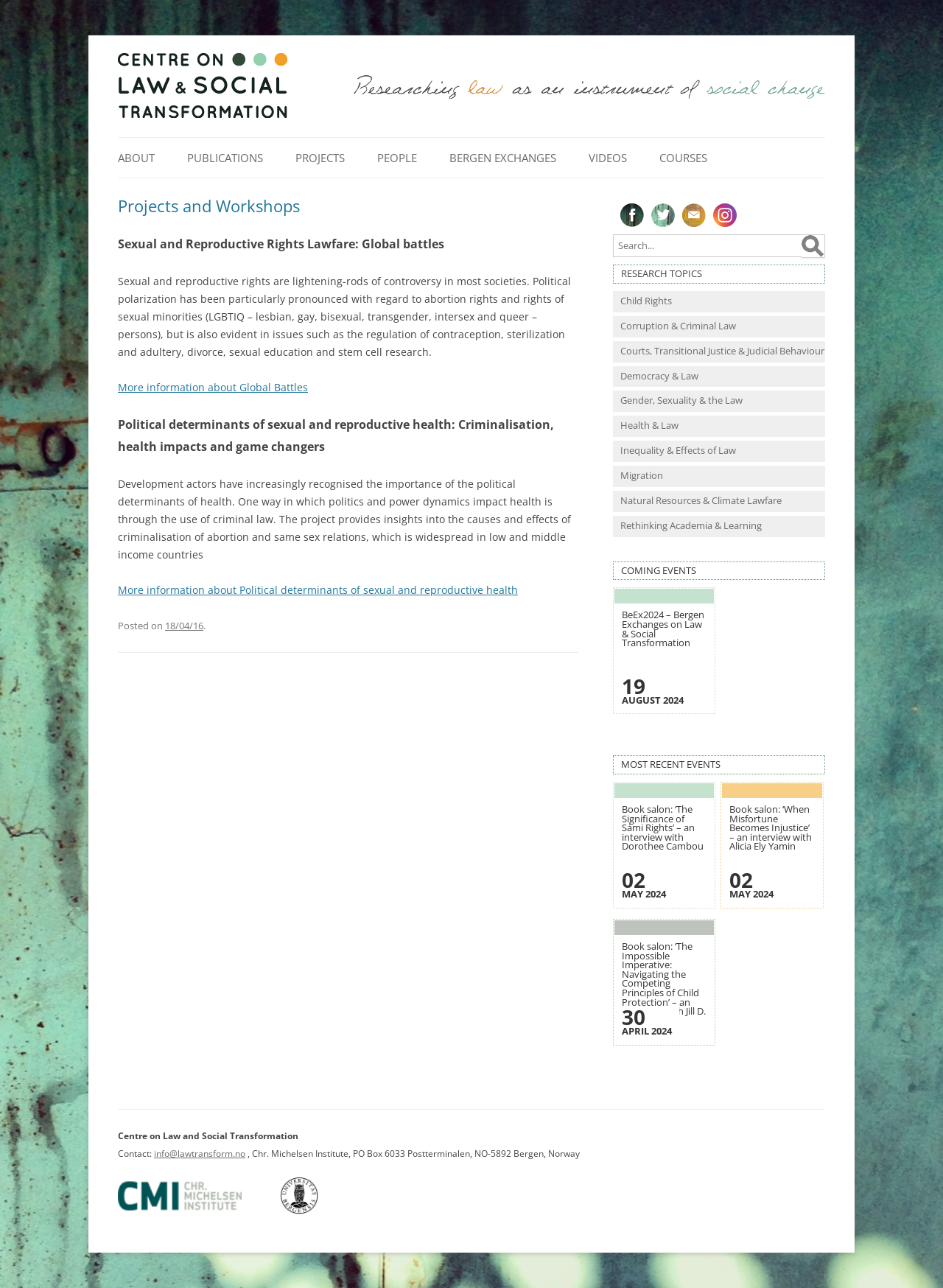Pinpoint the bounding box coordinates of the element you need to click to execute the following instruction: "Learn about CORE TEAM". The bounding box should be represented by four float numbers between 0 and 1, in the format [left, top, right, bottom].

[0.4, 0.138, 0.556, 0.161]